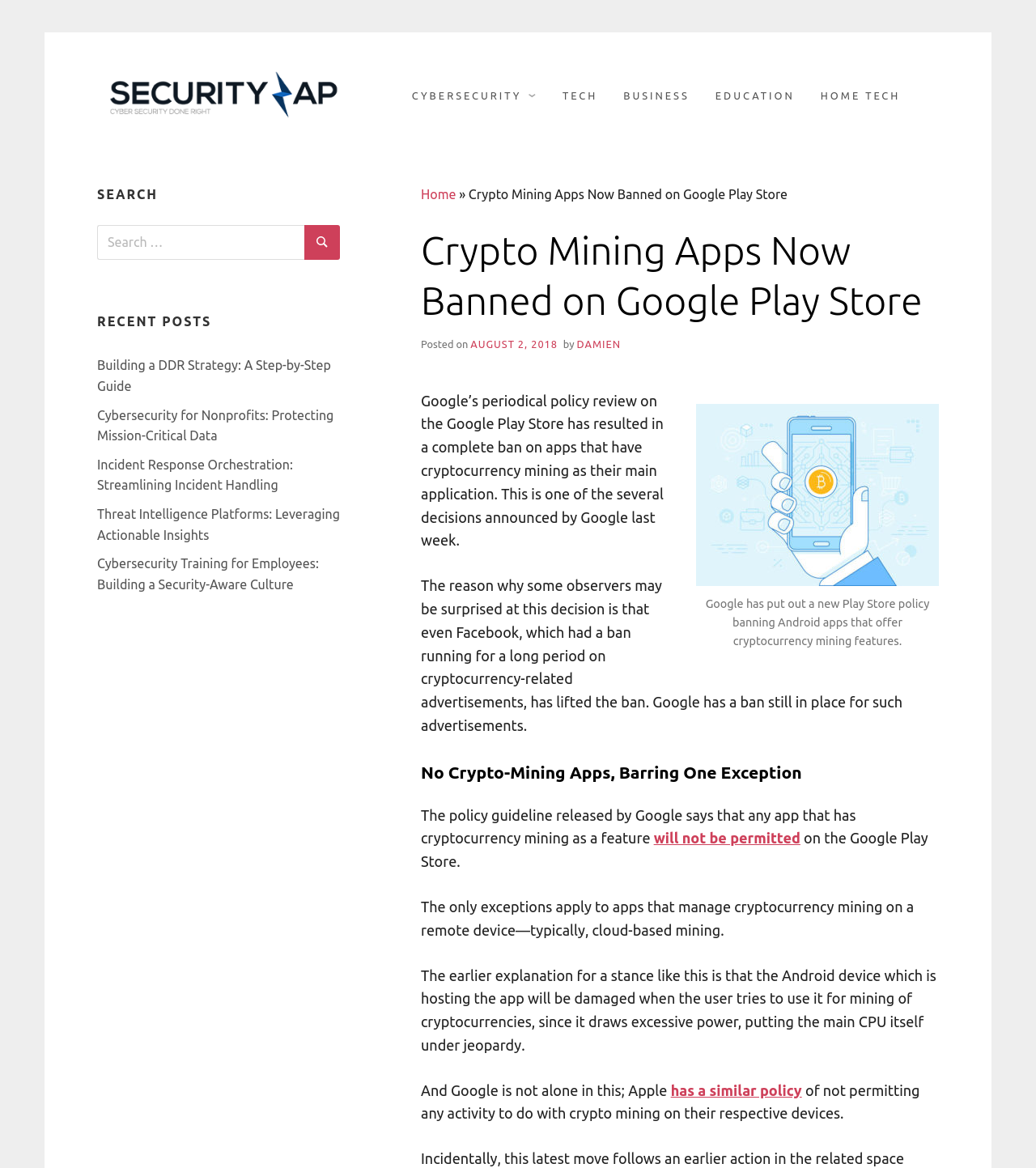What is the main topic of this webpage?
Using the visual information, answer the question in a single word or phrase.

Crypto mining apps ban